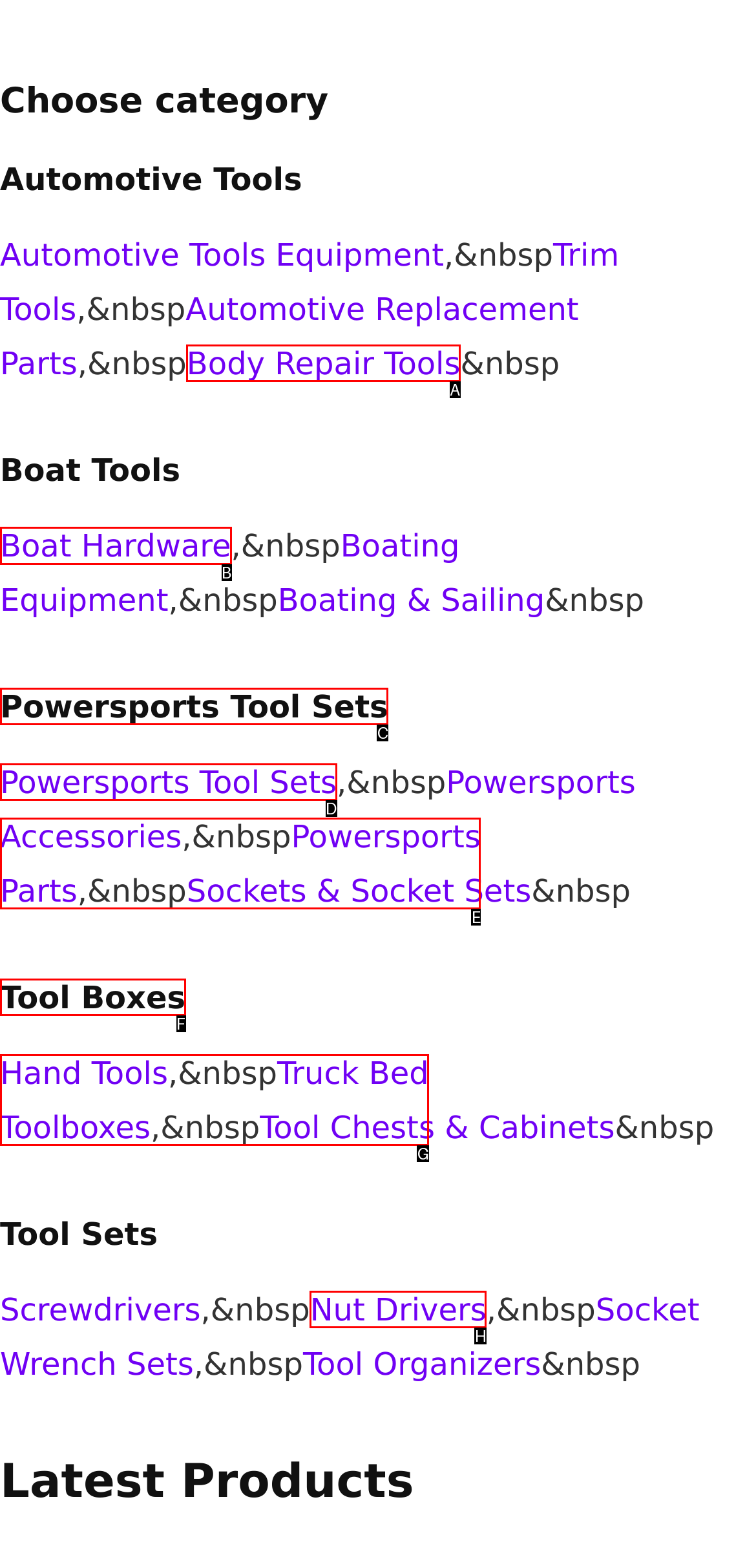Find the option you need to click to complete the following instruction: View Boat Hardware products
Answer with the corresponding letter from the choices given directly.

B